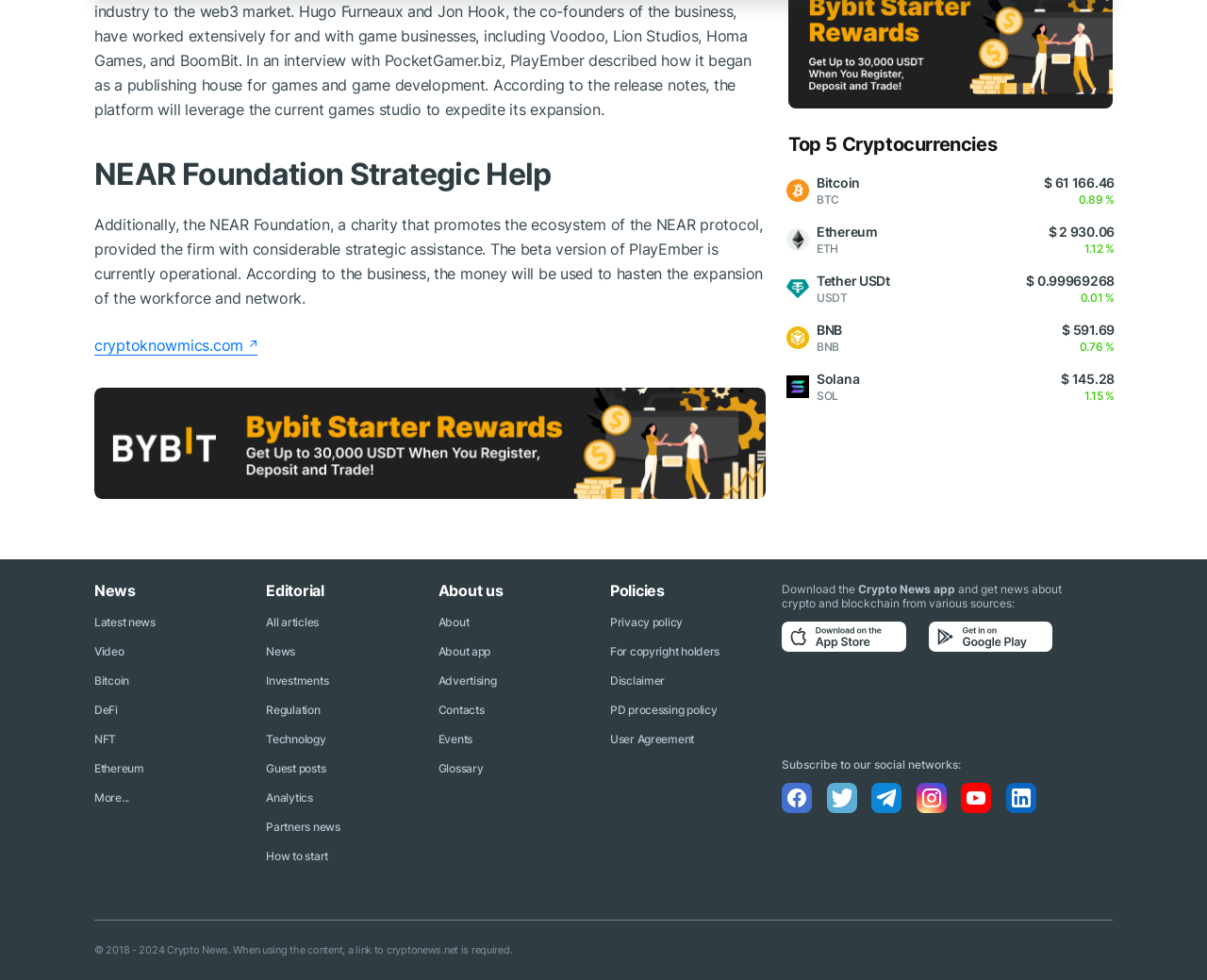What is the purpose of the NEAR Foundation?
Provide a concise answer using a single word or phrase based on the image.

Providing strategic assistance